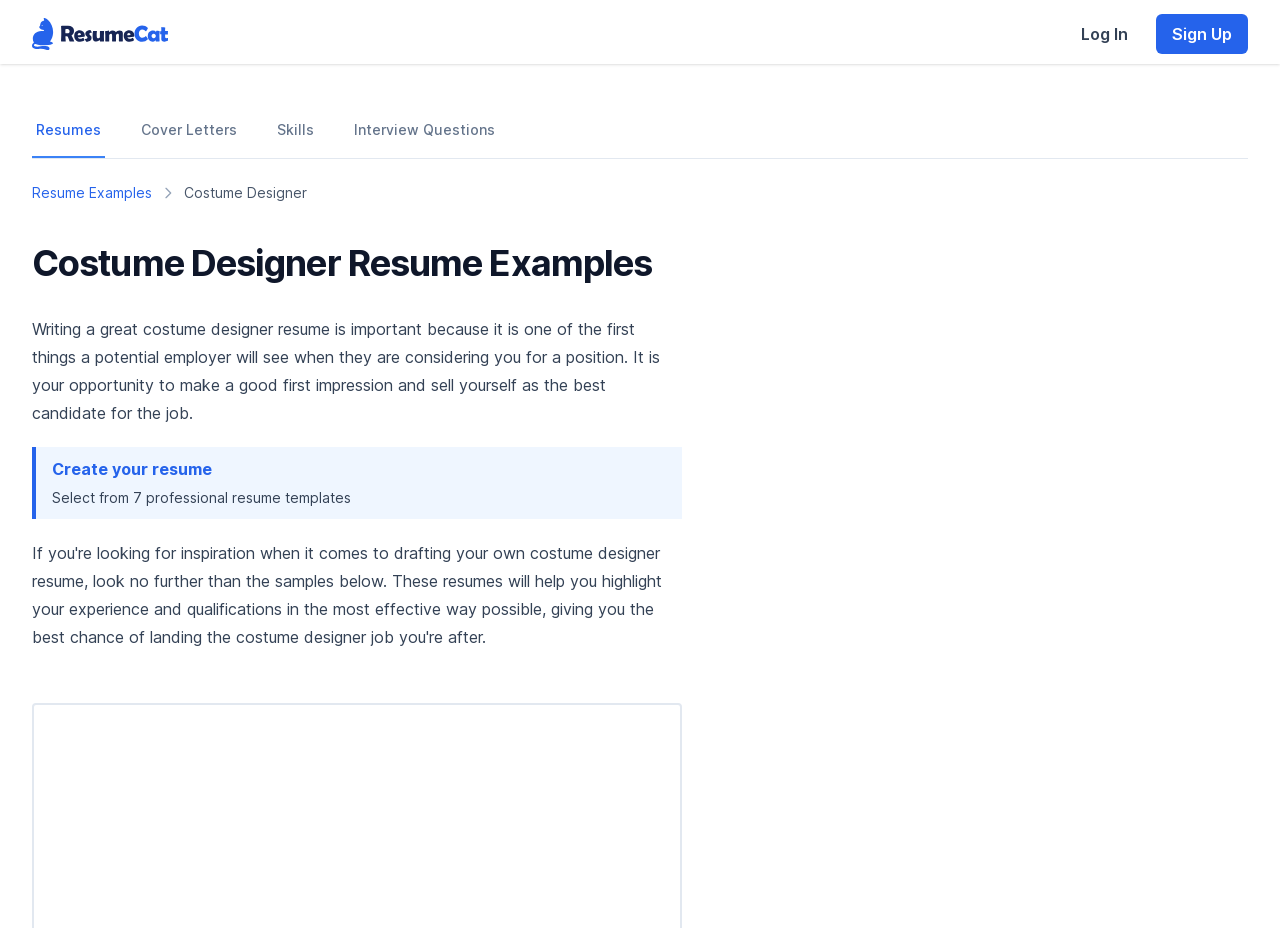Respond to the question below with a single word or phrase:
What is the purpose of a costume designer's resume?

To make a good first impression